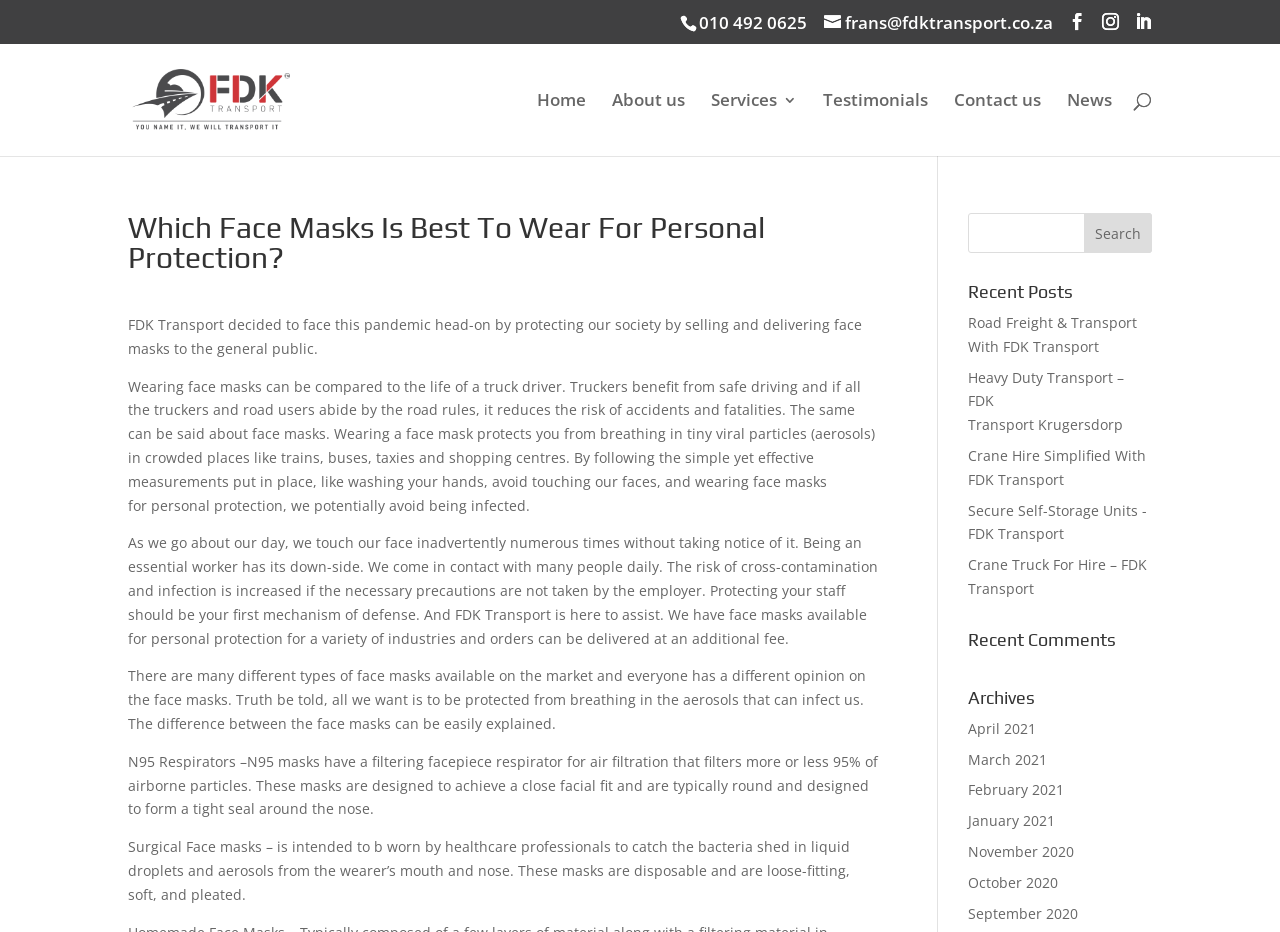What is the purpose of wearing face masks?
Based on the image content, provide your answer in one word or a short phrase.

To protect from breathing in tiny viral particles